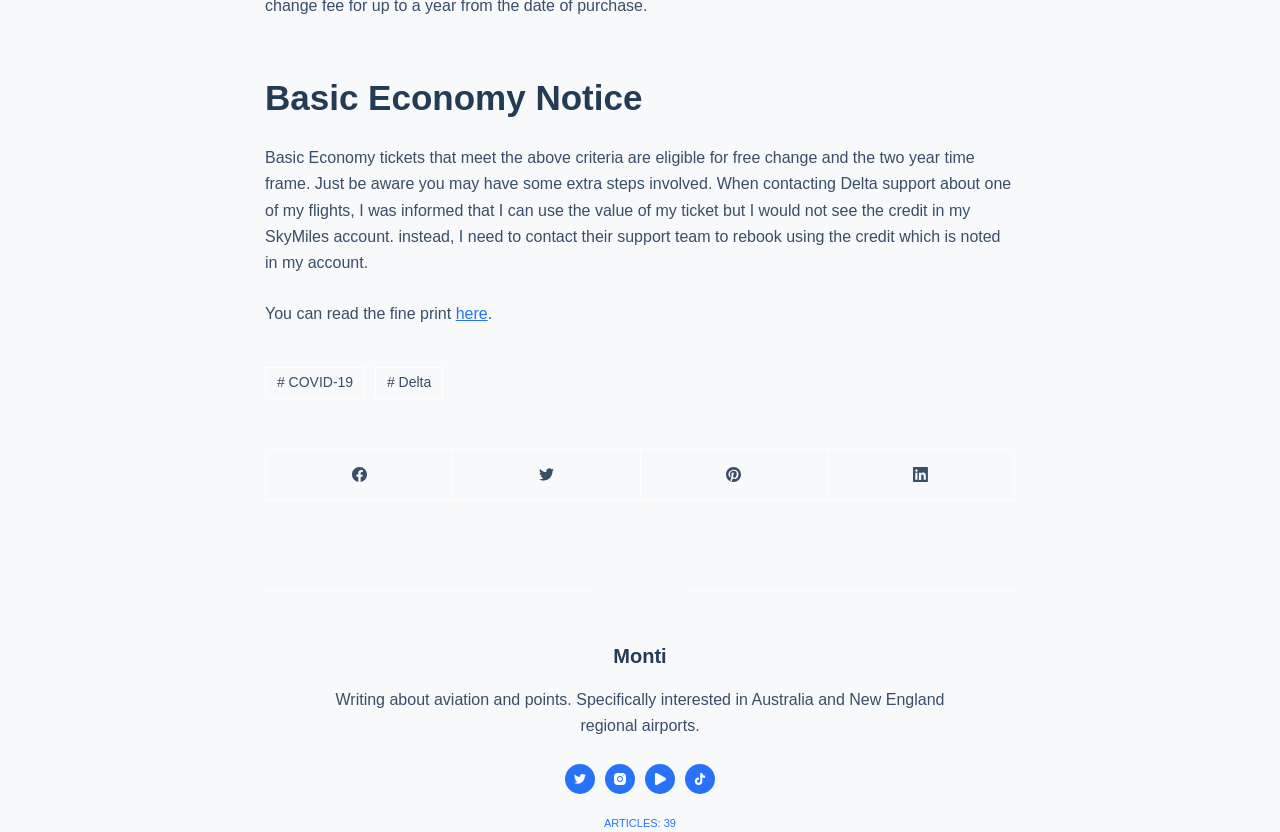Locate the bounding box coordinates of the clickable region necessary to complete the following instruction: "Visit Facebook page". Provide the coordinates in the format of four float numbers between 0 and 1, i.e., [left, top, right, bottom].

[0.208, 0.541, 0.354, 0.602]